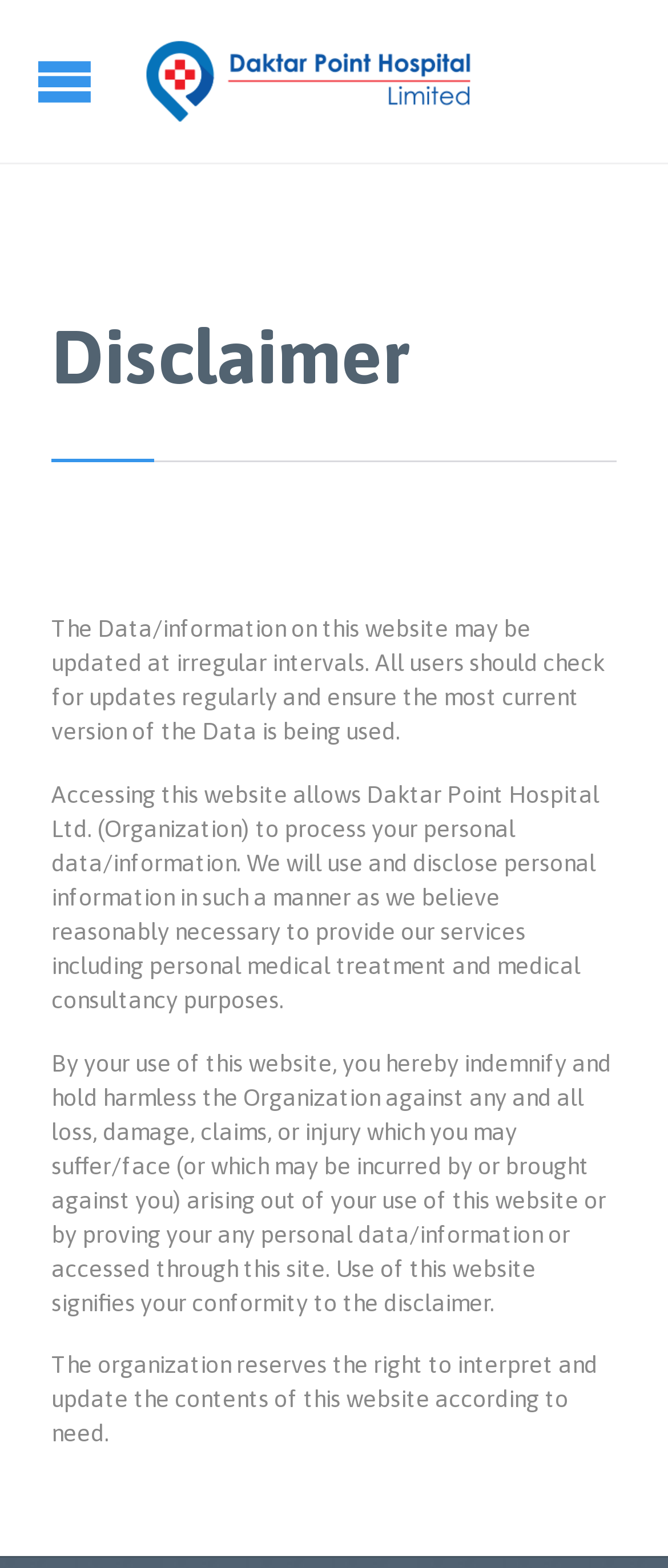Provide the bounding box coordinates of the HTML element described by the text: "title="Daktar Point"".

[0.205, 0.0, 0.718, 0.104]